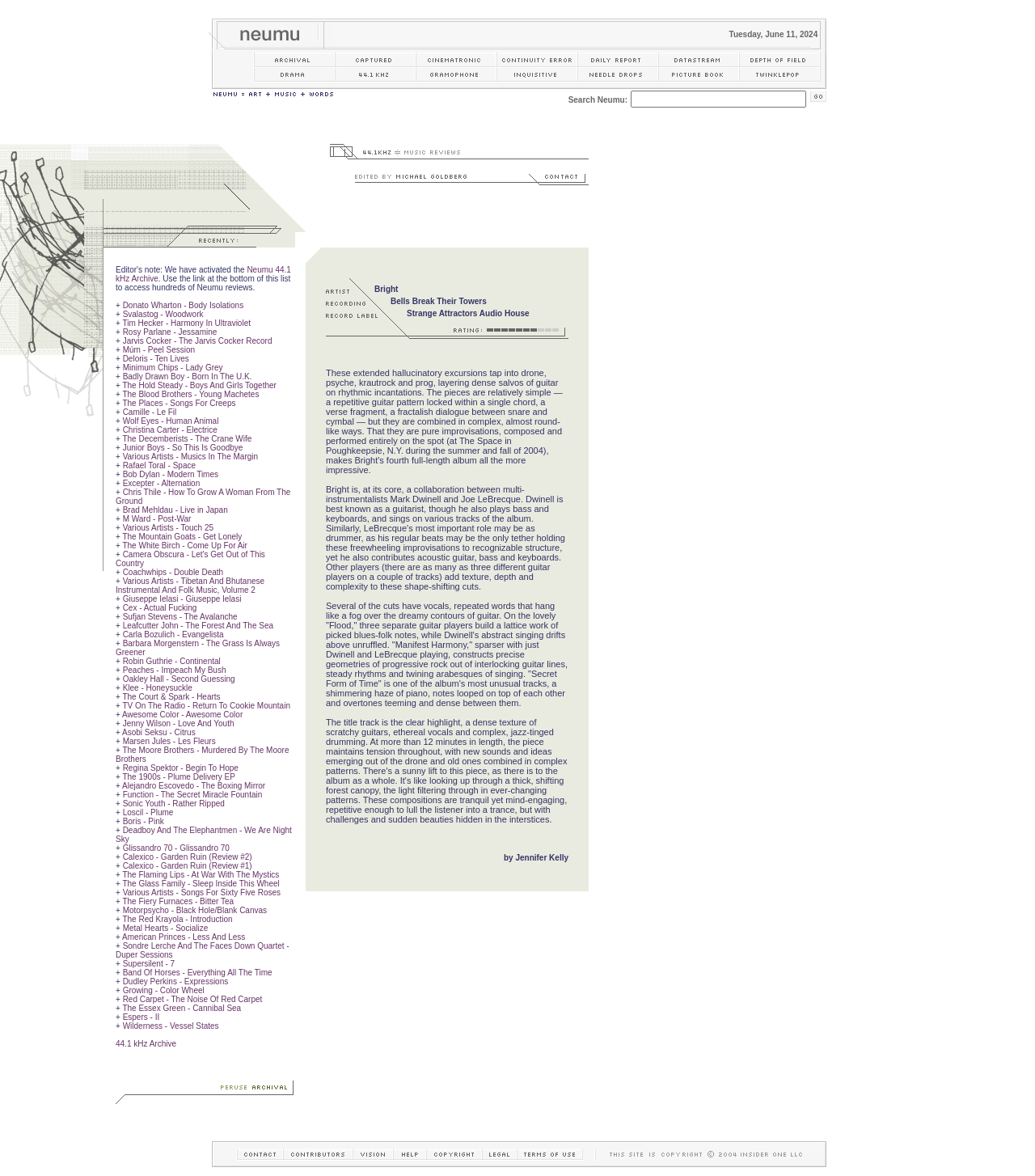What is the text in the bottom-right cell of the table?
Look at the image and answer with only one word or phrase.

Search Neumu: GO